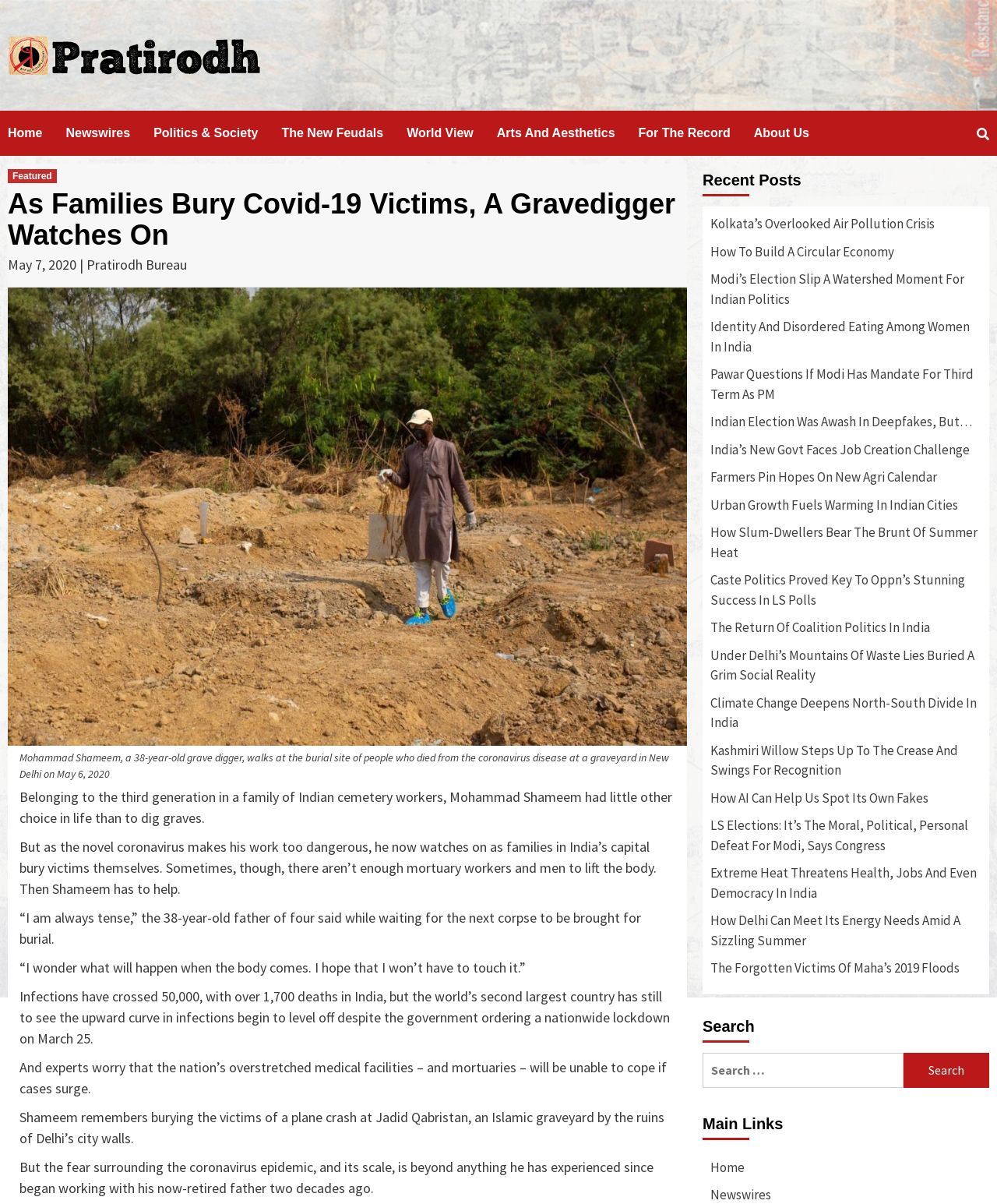What is the occupation of Mohammad Shameem?
From the screenshot, supply a one-word or short-phrase answer.

Grave digger